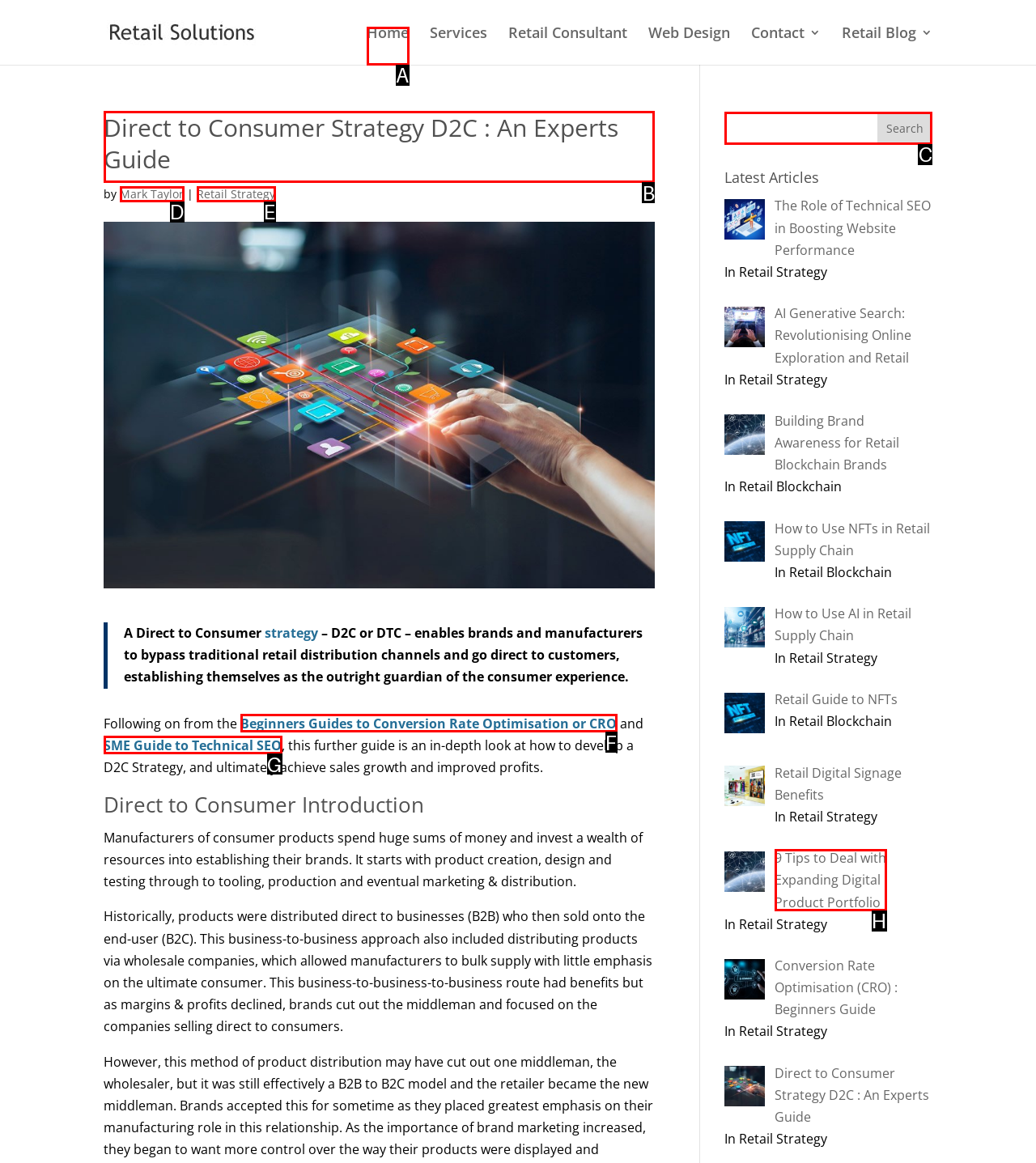From the available options, which lettered element should I click to complete this task: Read the article 'Direct to Consumer Strategy D2C : An Experts Guide'?

B